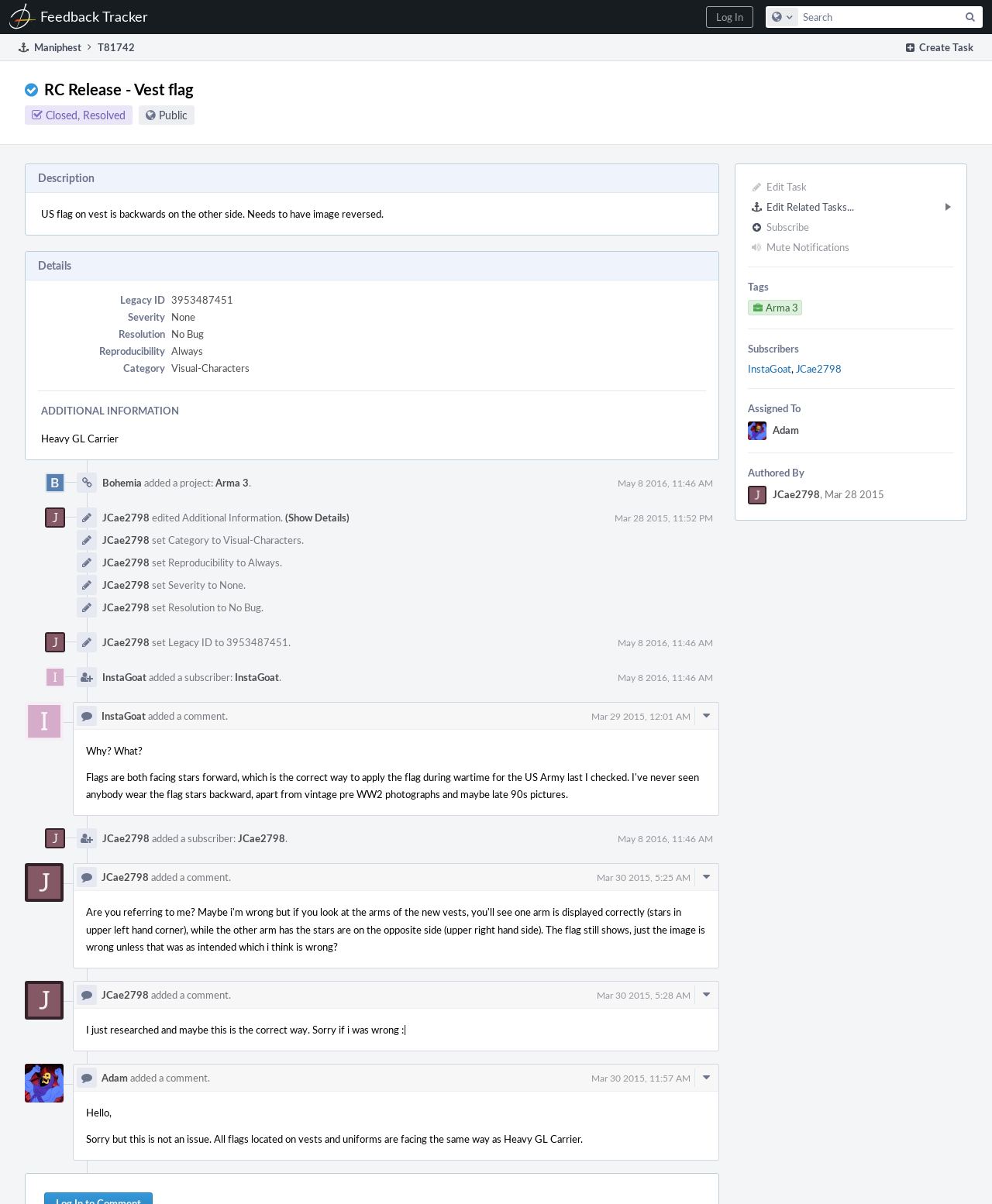Generate the text content of the main headline of the webpage.

RC Release - Vest flag
Closed, ResolvedPublic
	